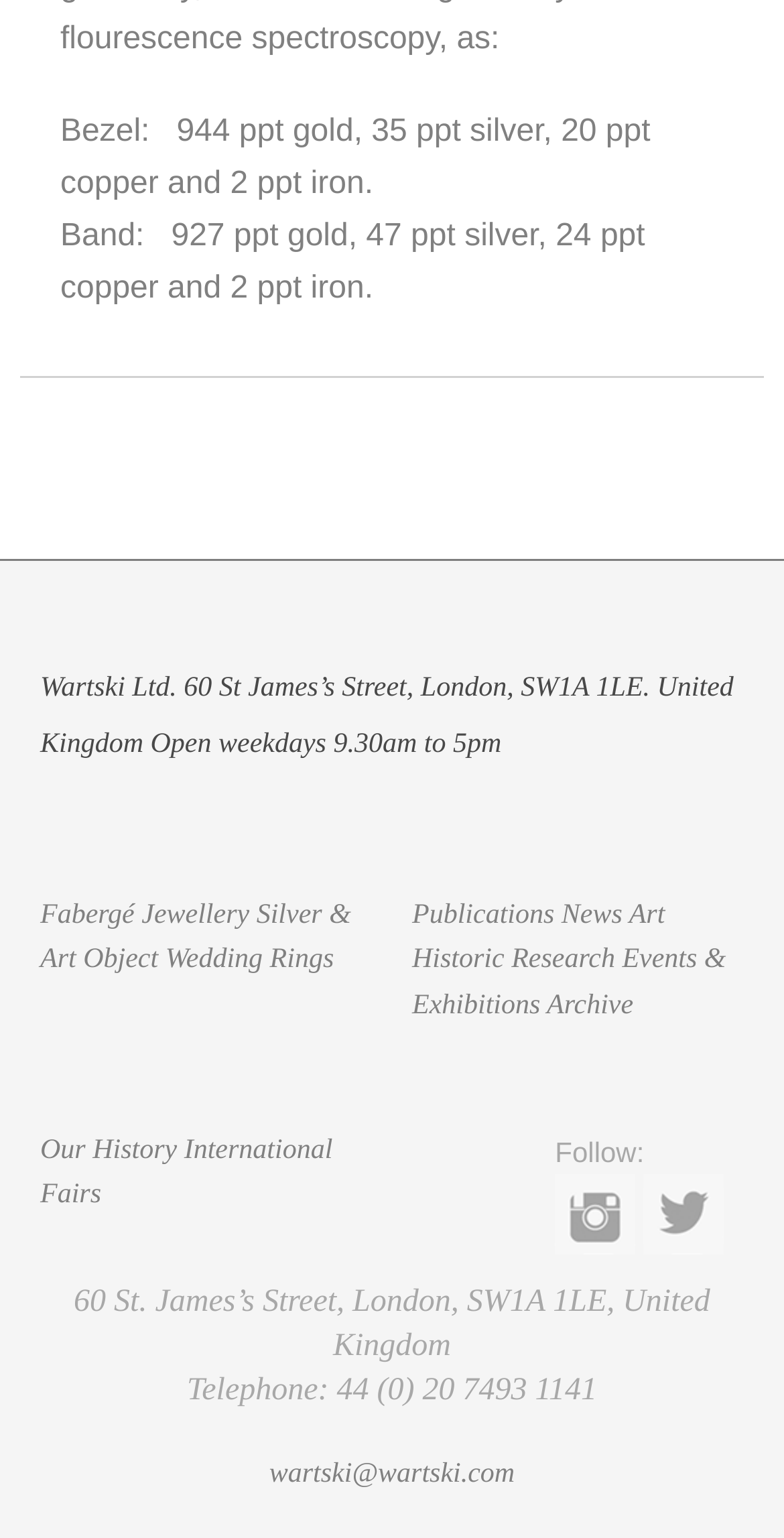Determine the bounding box coordinates of the clickable element to achieve the following action: 'Follow on Twitter'. Provide the coordinates as four float values between 0 and 1, formatted as [left, top, right, bottom].

[0.708, 0.799, 0.821, 0.82]